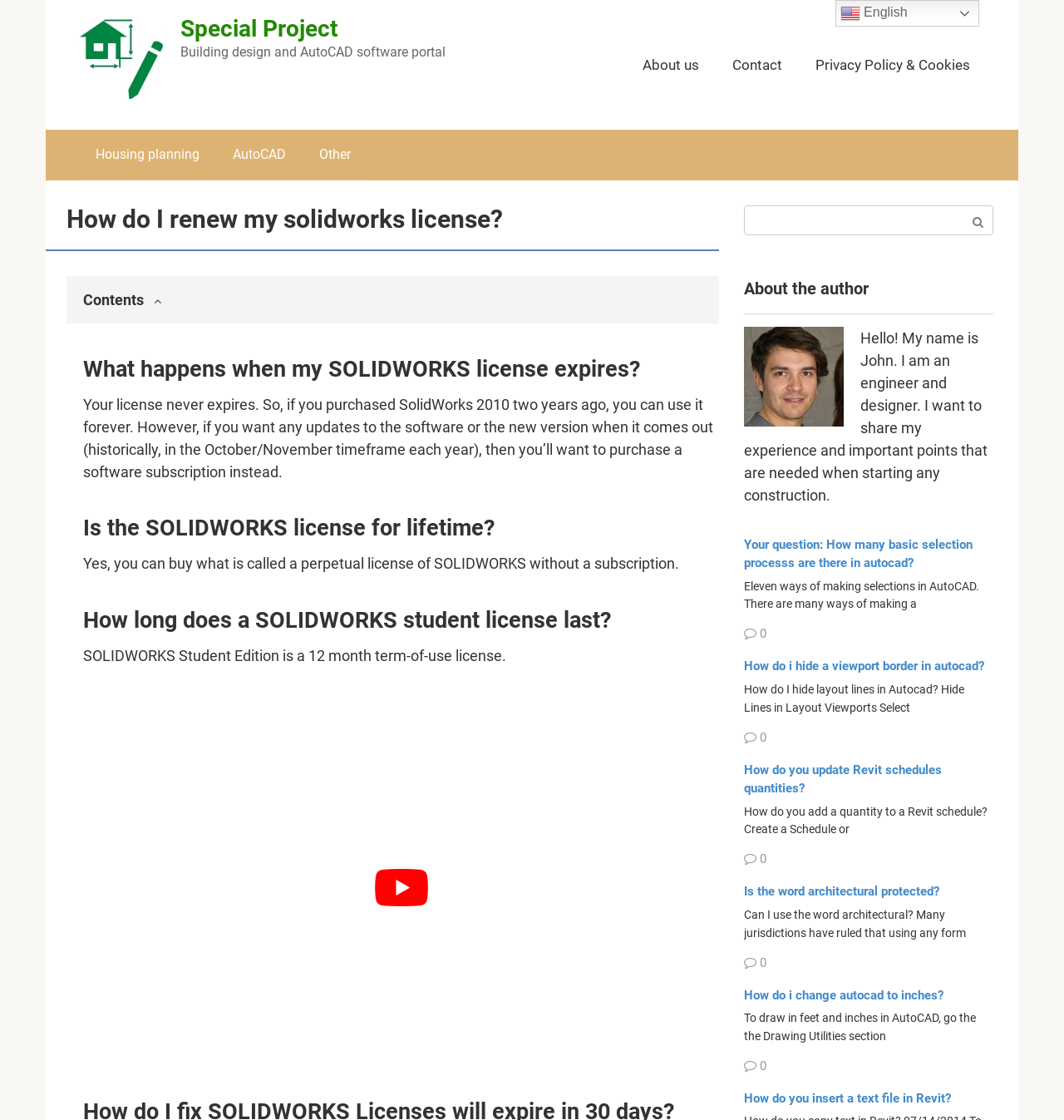Determine the bounding box for the described HTML element: "Privacy Policy & Cookies". Ensure the coordinates are four float numbers between 0 and 1 in the format [left, top, right, bottom].

[0.766, 0.051, 0.912, 0.066]